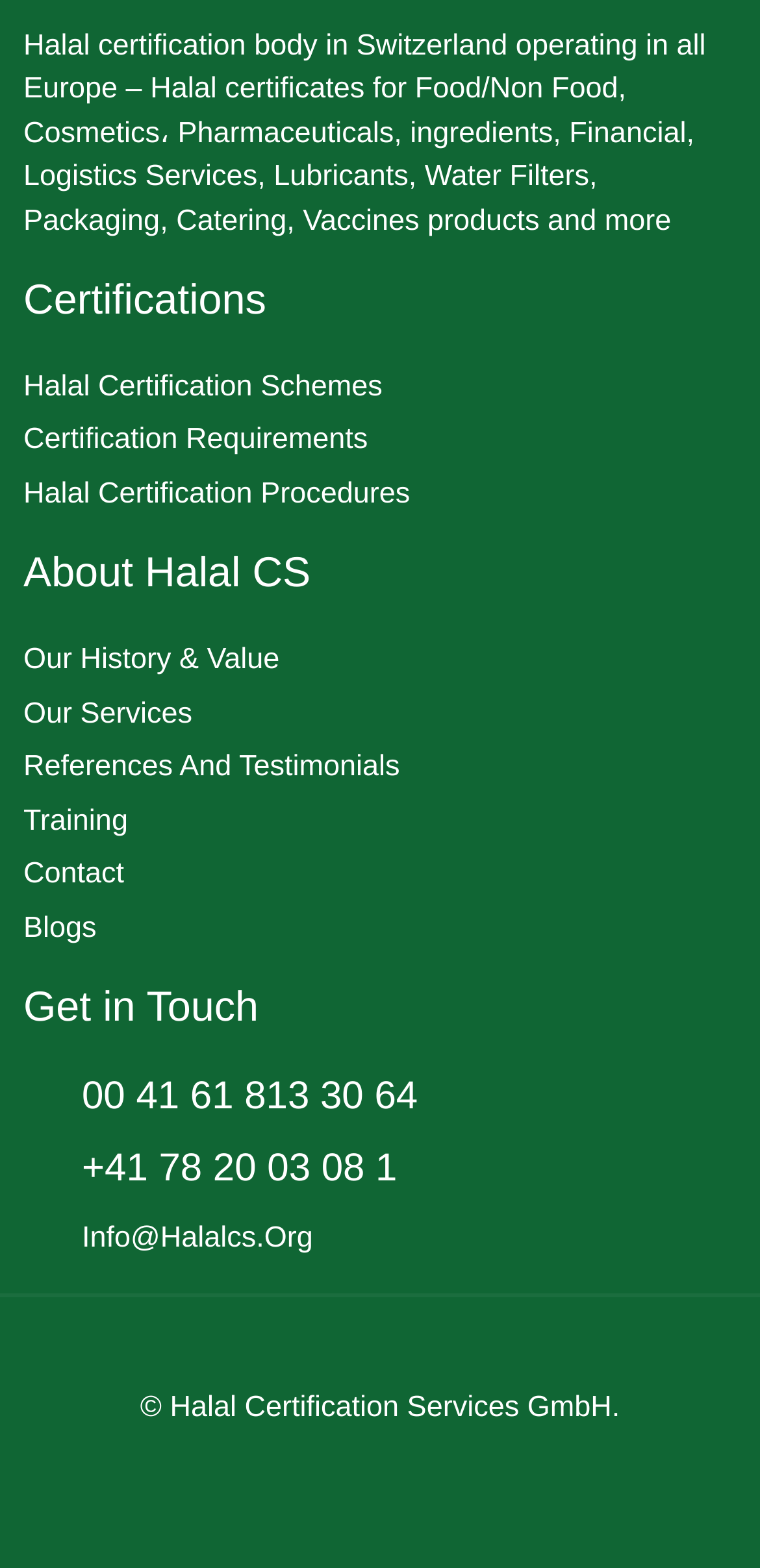Determine the bounding box coordinates of the section I need to click to execute the following instruction: "View Halal Certification Procedures". Provide the coordinates as four float numbers between 0 and 1, i.e., [left, top, right, bottom].

[0.031, 0.302, 0.969, 0.33]